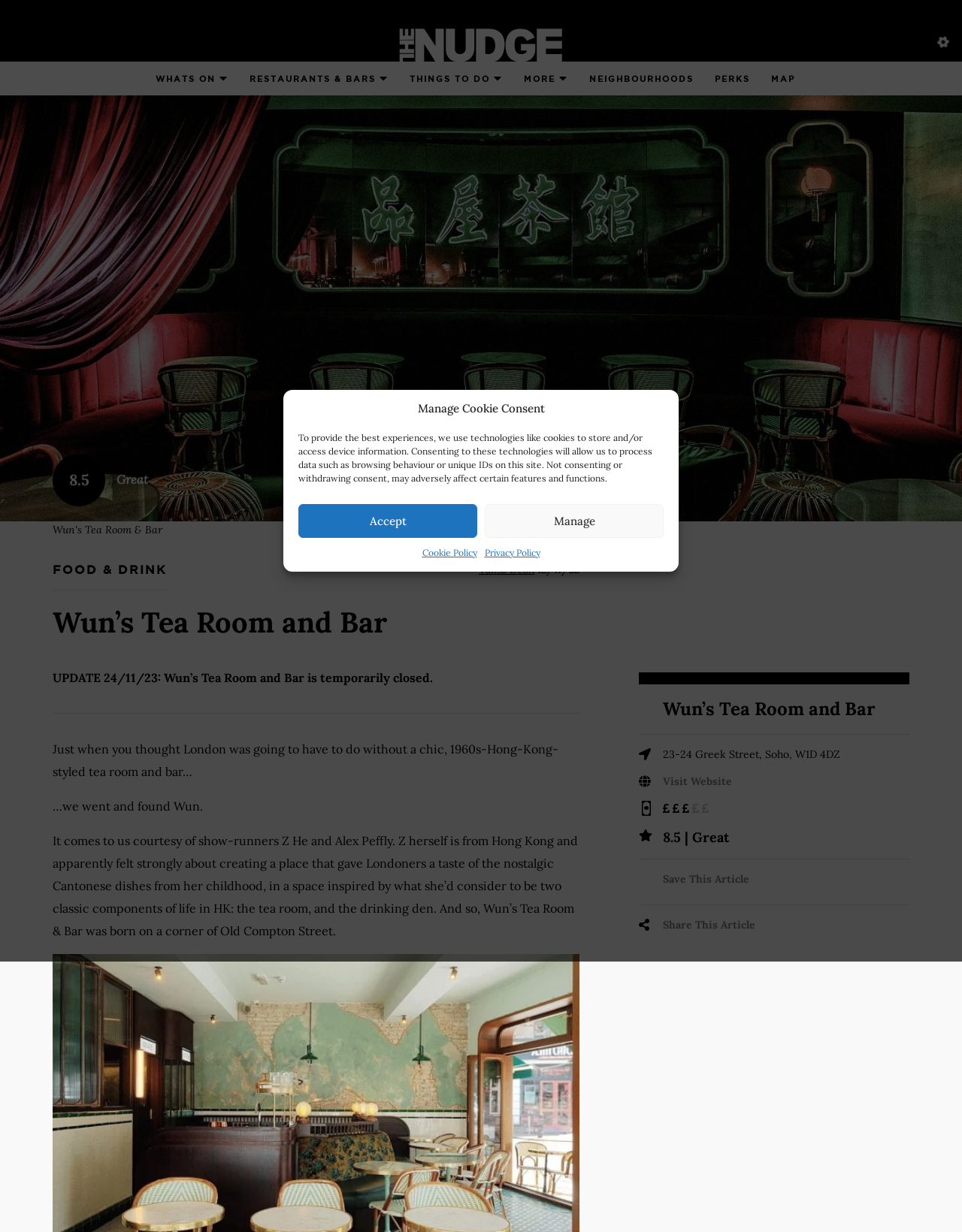Locate the bounding box coordinates of the area that needs to be clicked to fulfill the following instruction: "Visit the website of Wun's Tea Room and Bar". The coordinates should be in the format of four float numbers between 0 and 1, namely [left, top, right, bottom].

[0.689, 0.628, 0.761, 0.639]